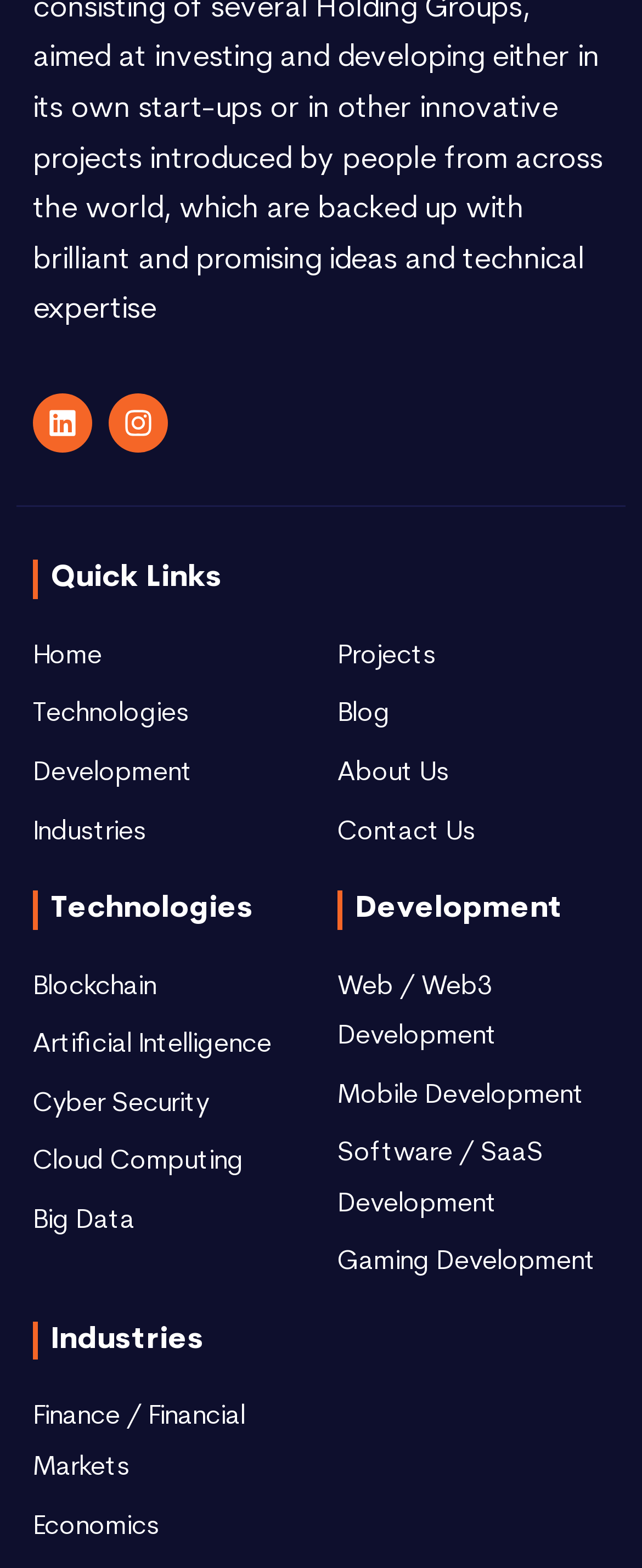Bounding box coordinates are specified in the format (top-left x, top-left y, bottom-right x, bottom-right y). All values are floating point numbers bounded between 0 and 1. Please provide the bounding box coordinate of the region this sentence describes: Mobile Development

[0.526, 0.683, 0.949, 0.715]